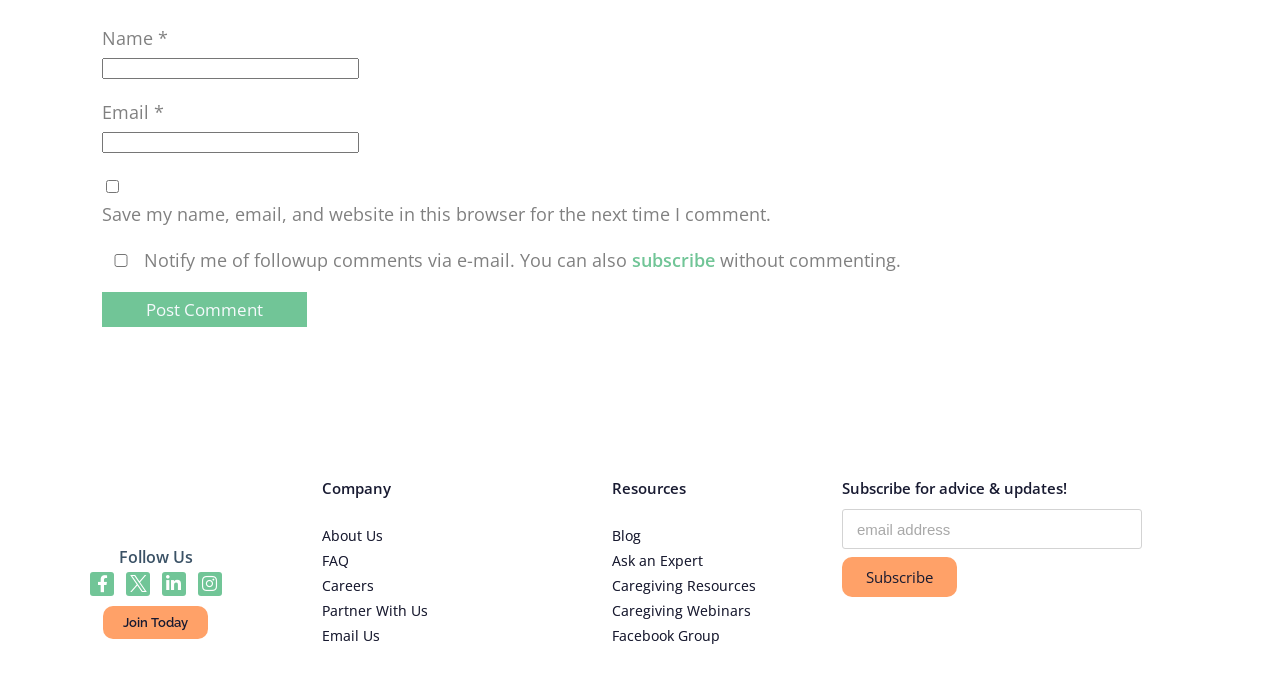Please find the bounding box coordinates of the element that you should click to achieve the following instruction: "Go to the Home page". The coordinates should be presented as four float numbers between 0 and 1: [left, top, right, bottom].

None